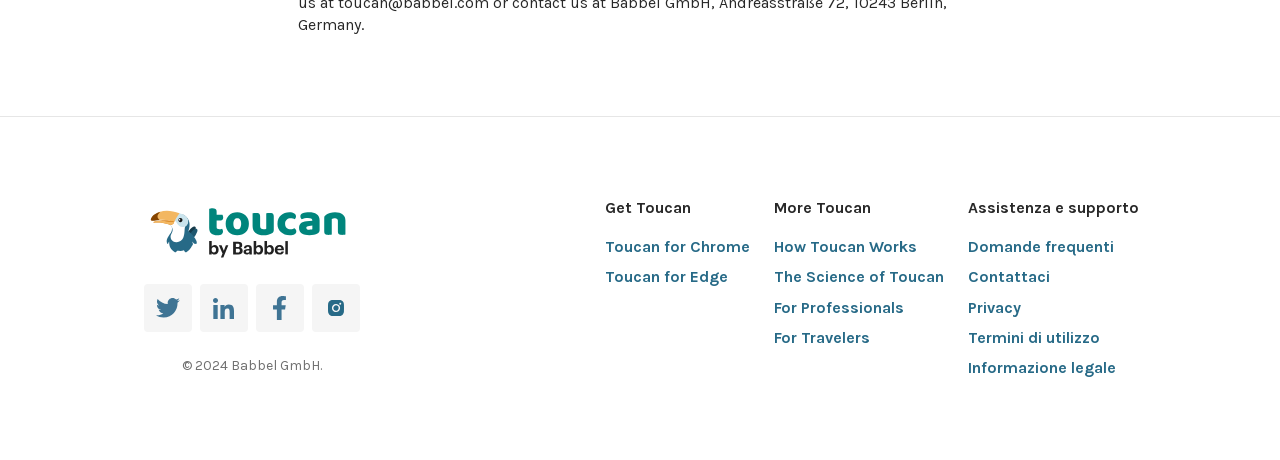Answer this question using a single word or a brief phrase:
What is the last link in the 'Assistenza e supporto' section?

Informazione legale